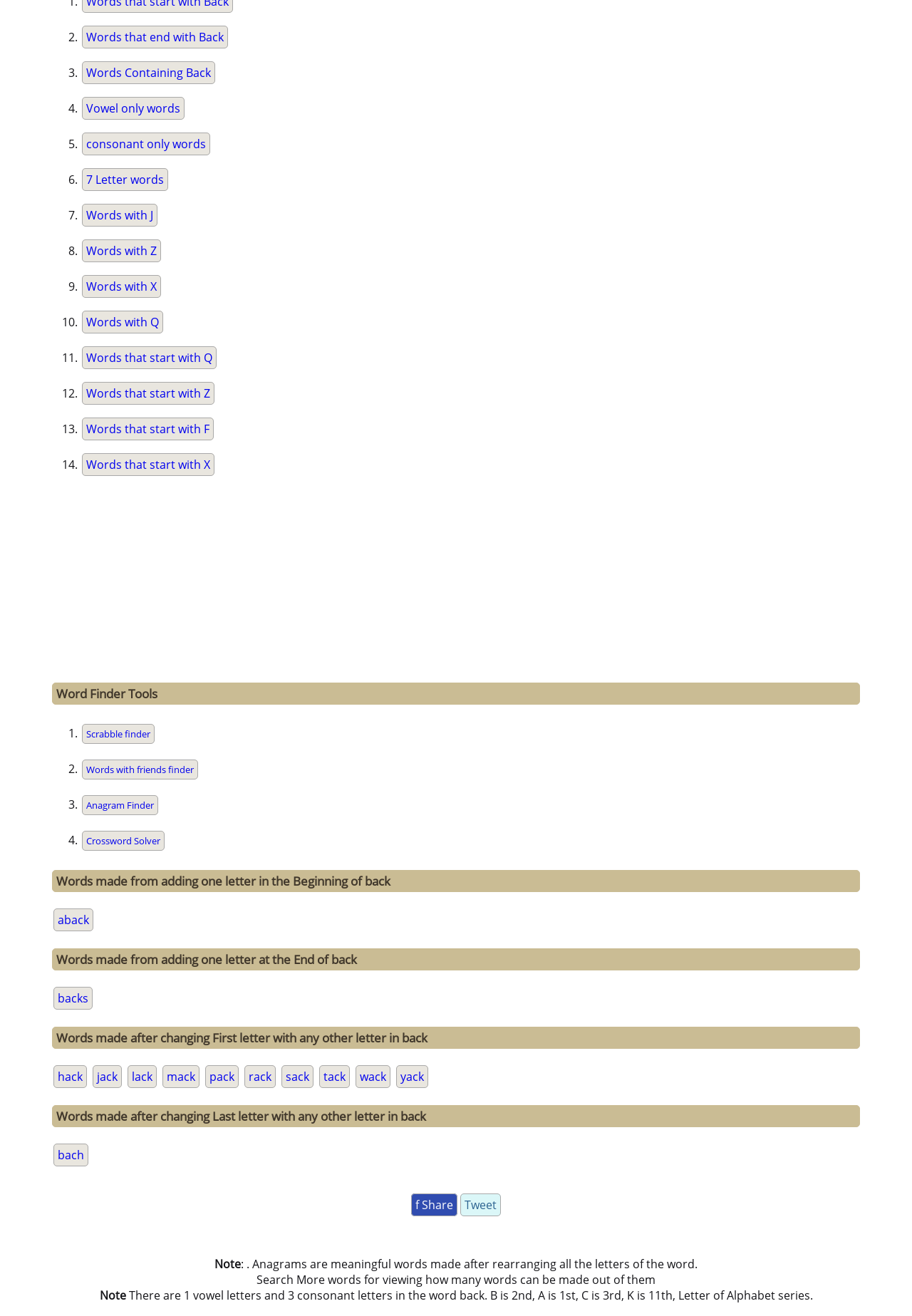Give a short answer using one word or phrase for the question:
How many vowel letters are in the word 'back'?

1